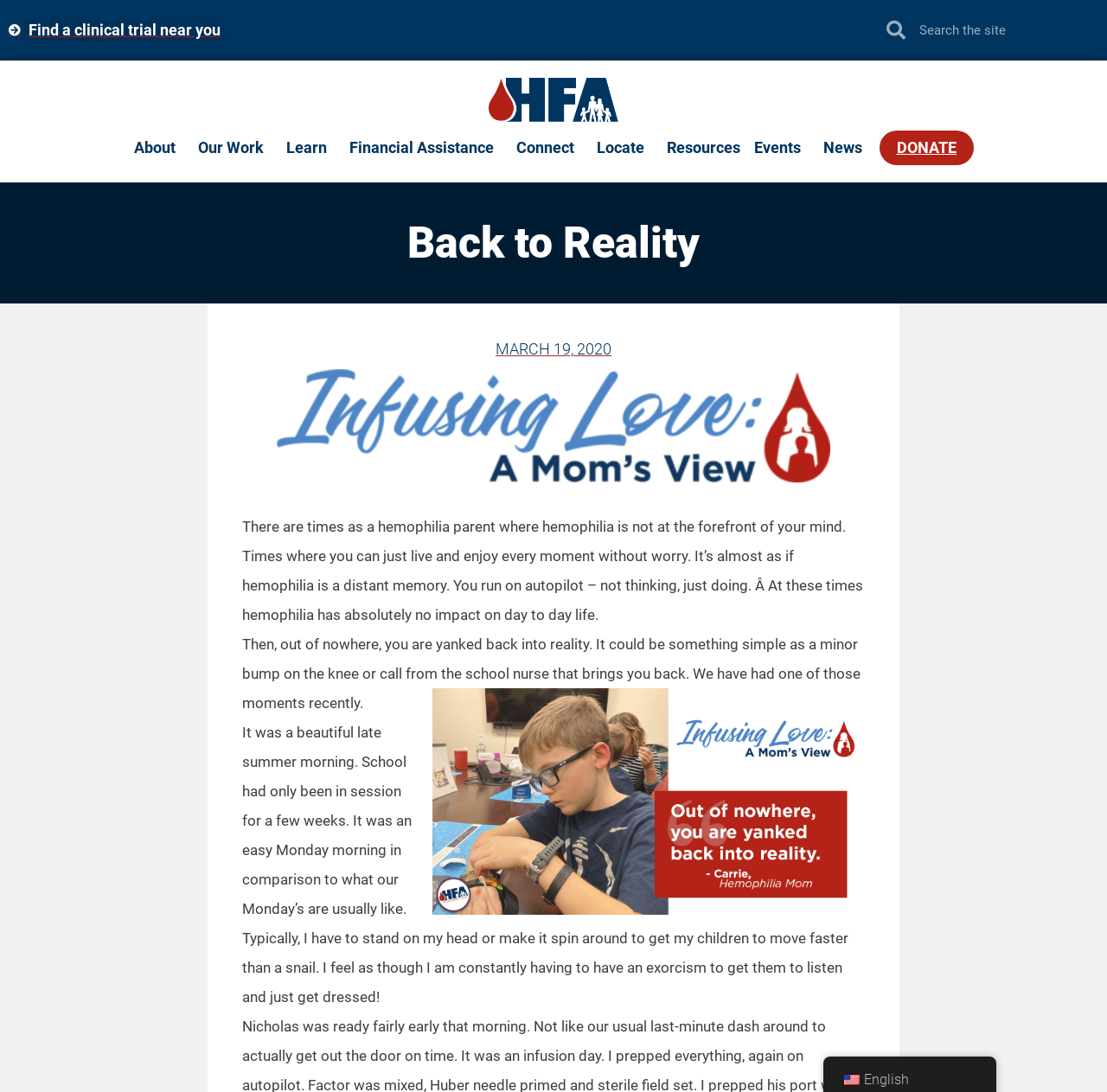Please use the details from the image to answer the following question comprehensively:
What is the author's current state of mind?

The author is describing a situation where they are not worried about hemophilia, and they are just living and enjoying every moment. This suggests that the author is in a carefree state of mind, at least temporarily.